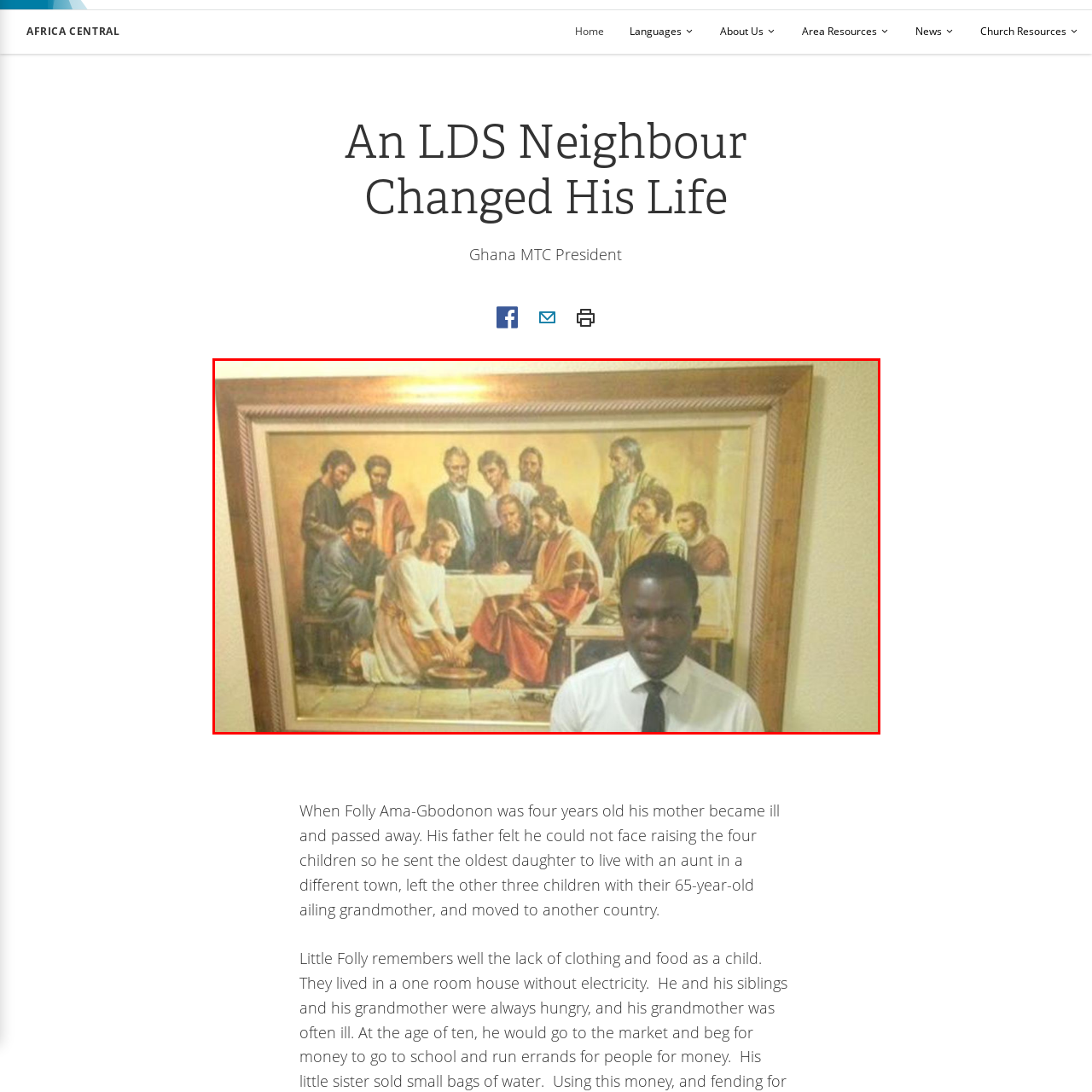Observe the image within the red-bordered area and respond to the following question in detail, making use of the visual information: What is the subject of the painting?

The painting behind the young man depicts a significant event in Christian tradition, which is the Last Supper. This is evident from the long table with Jesus seated in the center, surrounded by his disciples, conveying a mix of emotions.